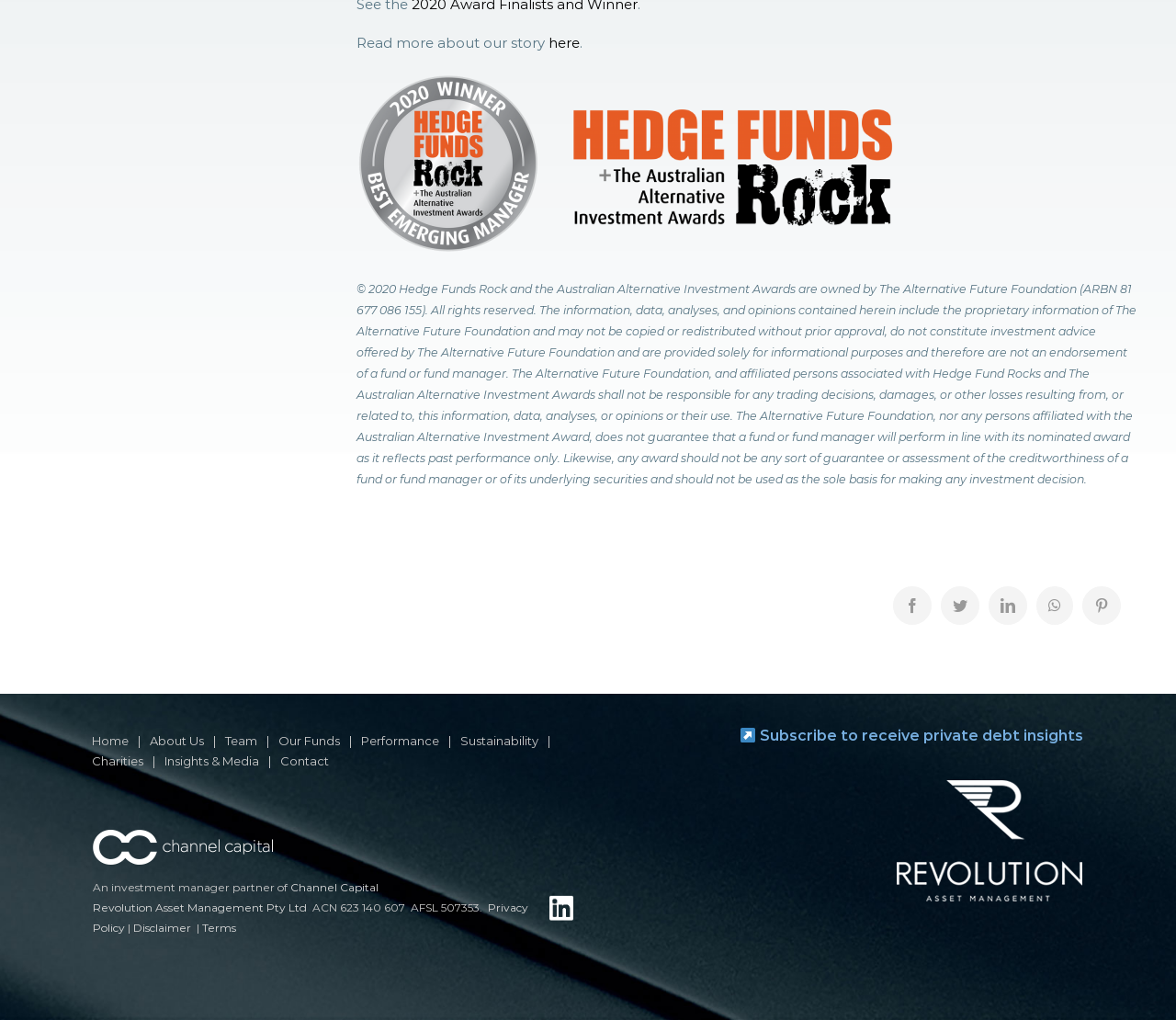Provide the bounding box for the UI element matching this description: "Privacy Policy".

[0.079, 0.883, 0.449, 0.916]